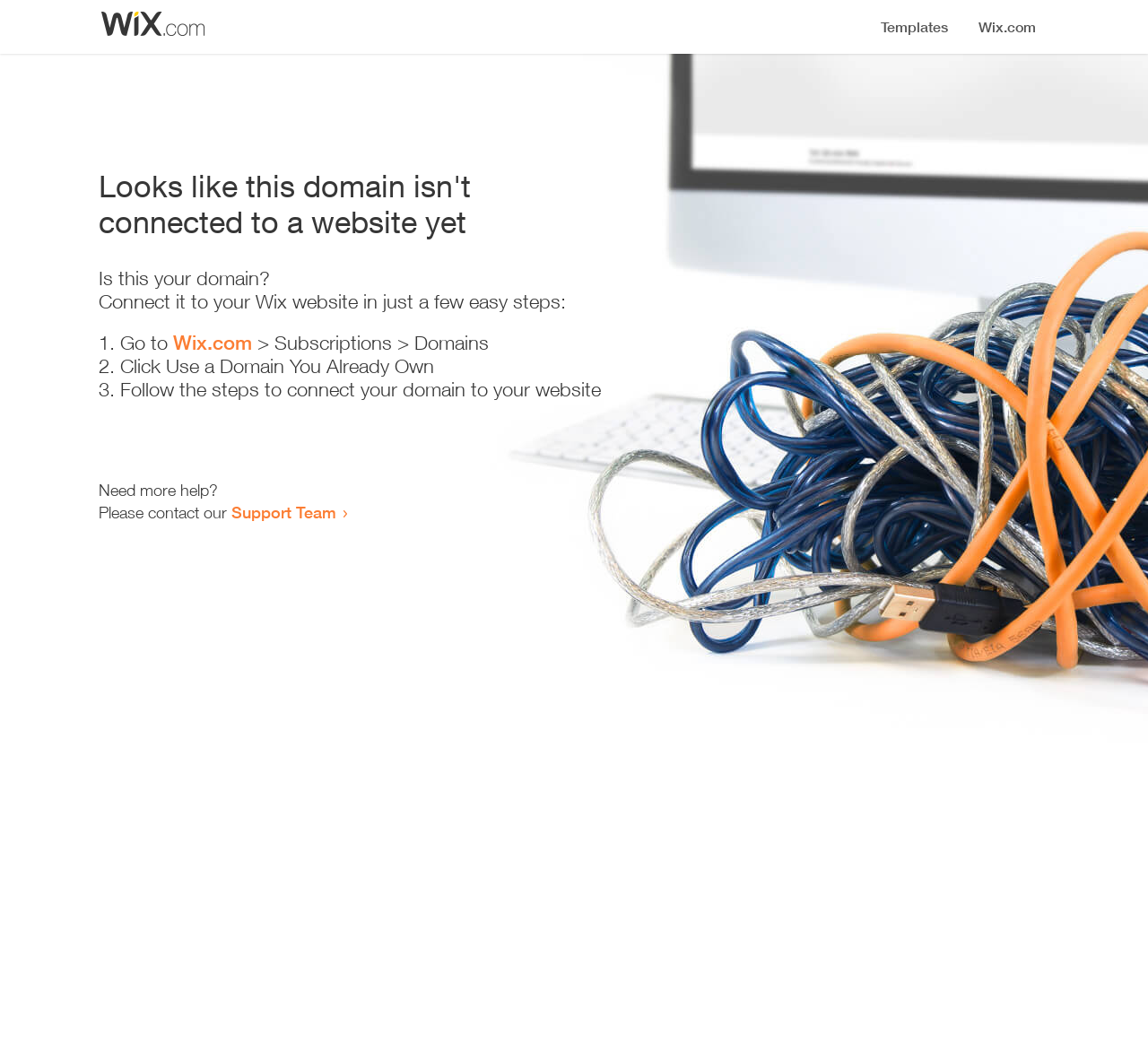Provide your answer to the question using just one word or phrase: What is the first step to connect the domain to a website?

Go to Wix.com